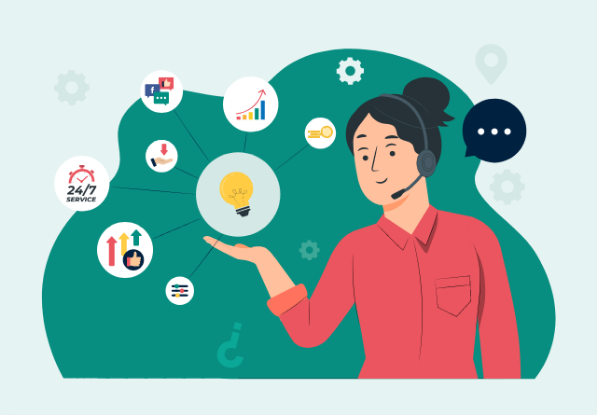Provide a comprehensive description of the image.

The image features a cheerful woman wearing a headset, symbolizing a customer service representative engaged in innovation. She is positioned against a soft teal background, which is complemented by various icons surrounding her. These icons represent different aspects of modern customer service, including a light bulb at the center signifying ideas and innovation, a 24/7 service icon, performance analytics in the form of charts, and graphics symbolizing user feedback and support efficiency. The visual composition conveys a sense of proactive engagement in harnessing technology to enhance customer experiences and foster seamless communication. This illustration embodies the theme of customer service innovation, showcasing the integration of AI and modern tools to elevate service standards in 2024.